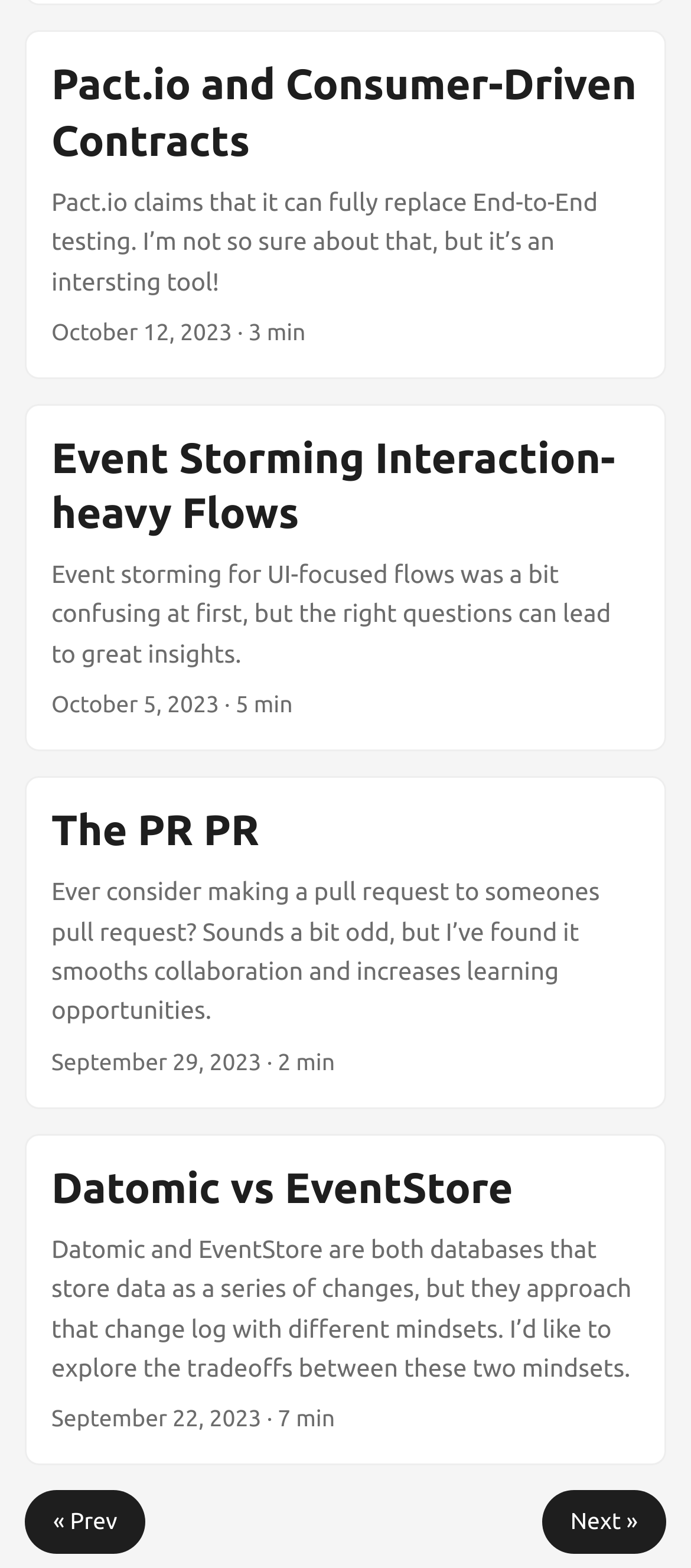Please provide a comprehensive response to the question below by analyzing the image: 
What is the title of the first article?

I found the title of the first article by looking at the heading element inside the first article element, which is 'Pact.io and Consumer-Driven Contracts'.